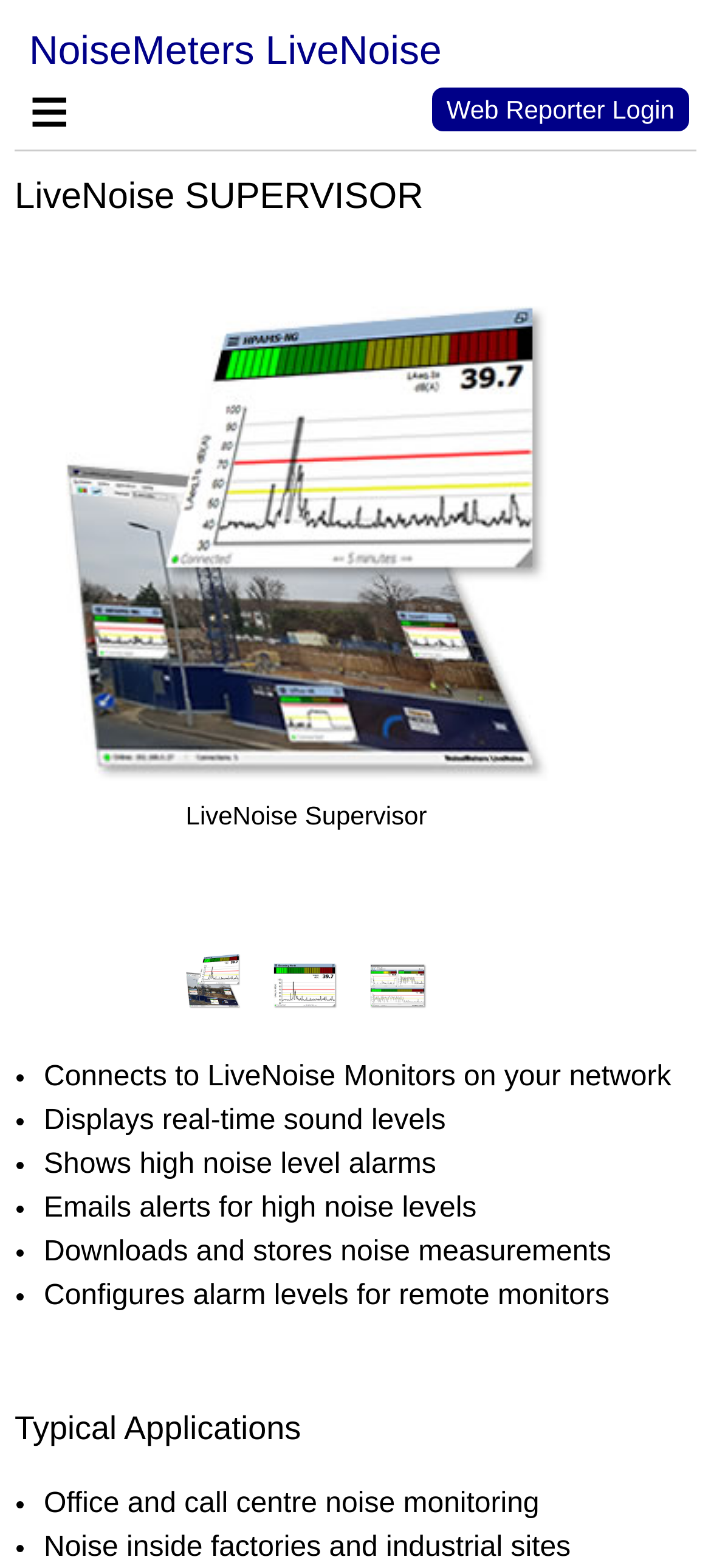Find the bounding box coordinates of the element's region that should be clicked in order to follow the given instruction: "View the Contact page". The coordinates should consist of four float numbers between 0 and 1, i.e., [left, top, right, bottom].

[0.021, 0.142, 0.979, 0.188]